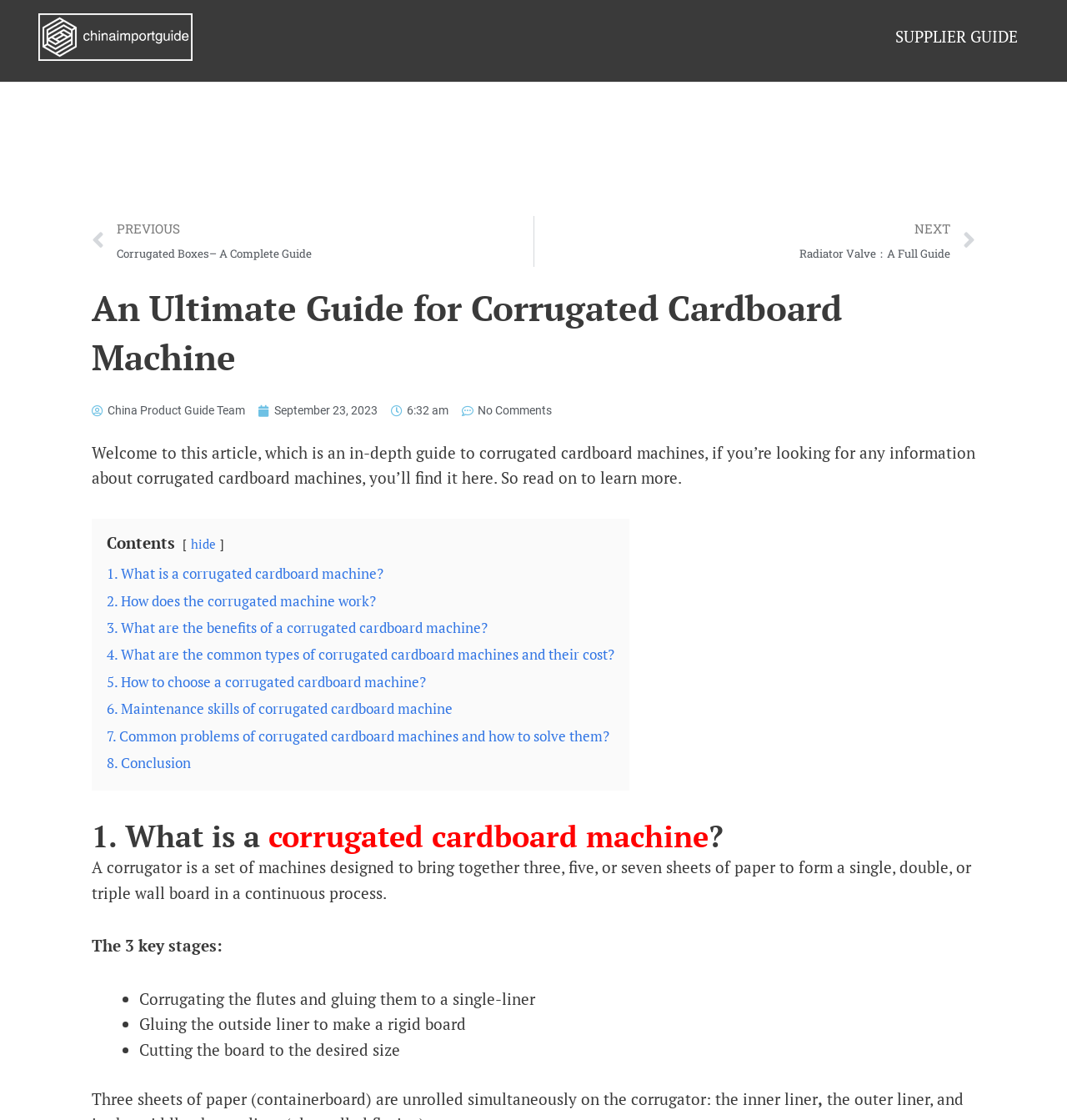Identify the bounding box coordinates necessary to click and complete the given instruction: "Navigate to the previous article about Corrugated Boxes".

[0.086, 0.193, 0.5, 0.238]